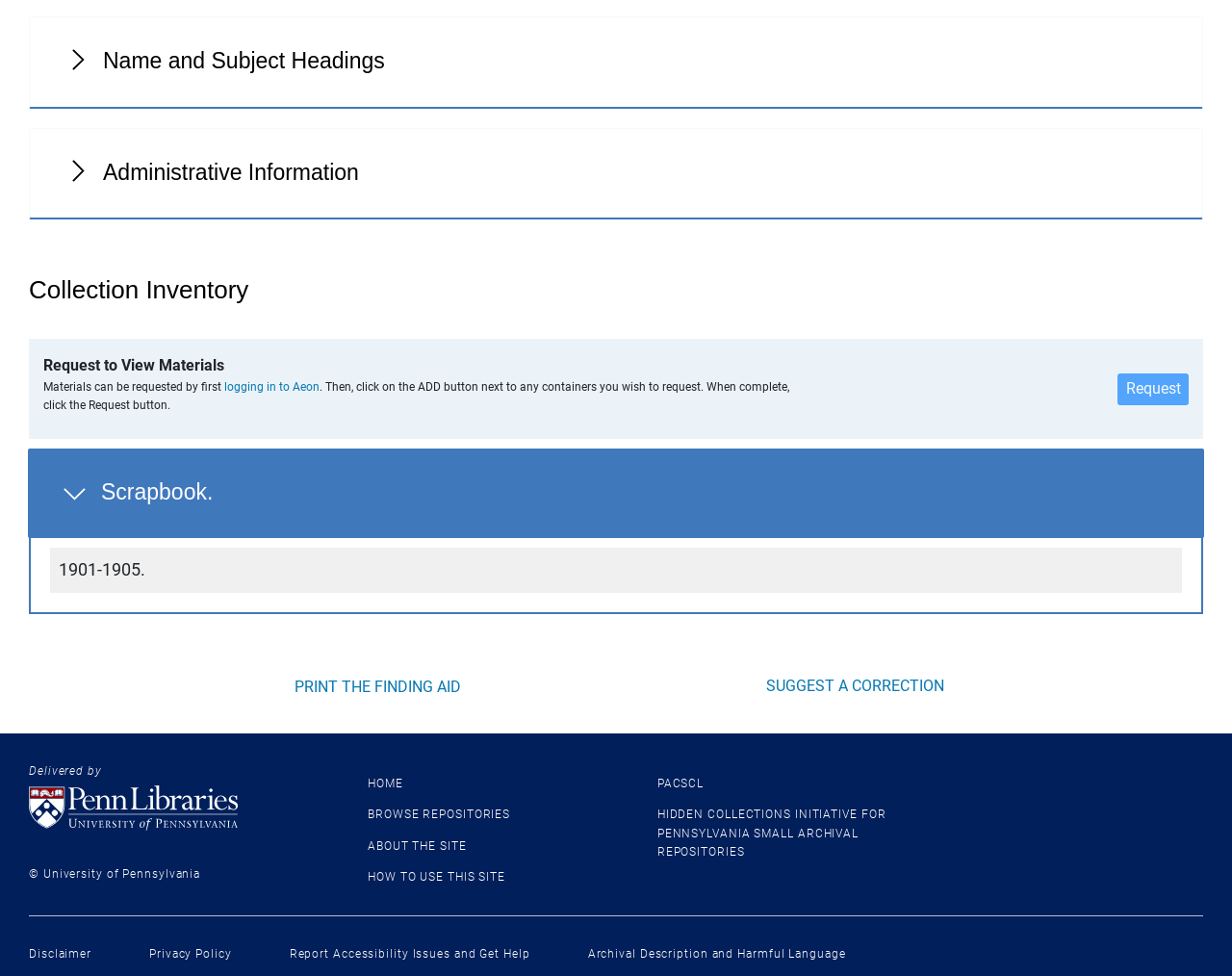Locate the bounding box coordinates of the element's region that should be clicked to carry out the following instruction: "Suggest a correction". The coordinates need to be four float numbers between 0 and 1, i.e., [left, top, right, bottom].

[0.621, 0.693, 0.766, 0.712]